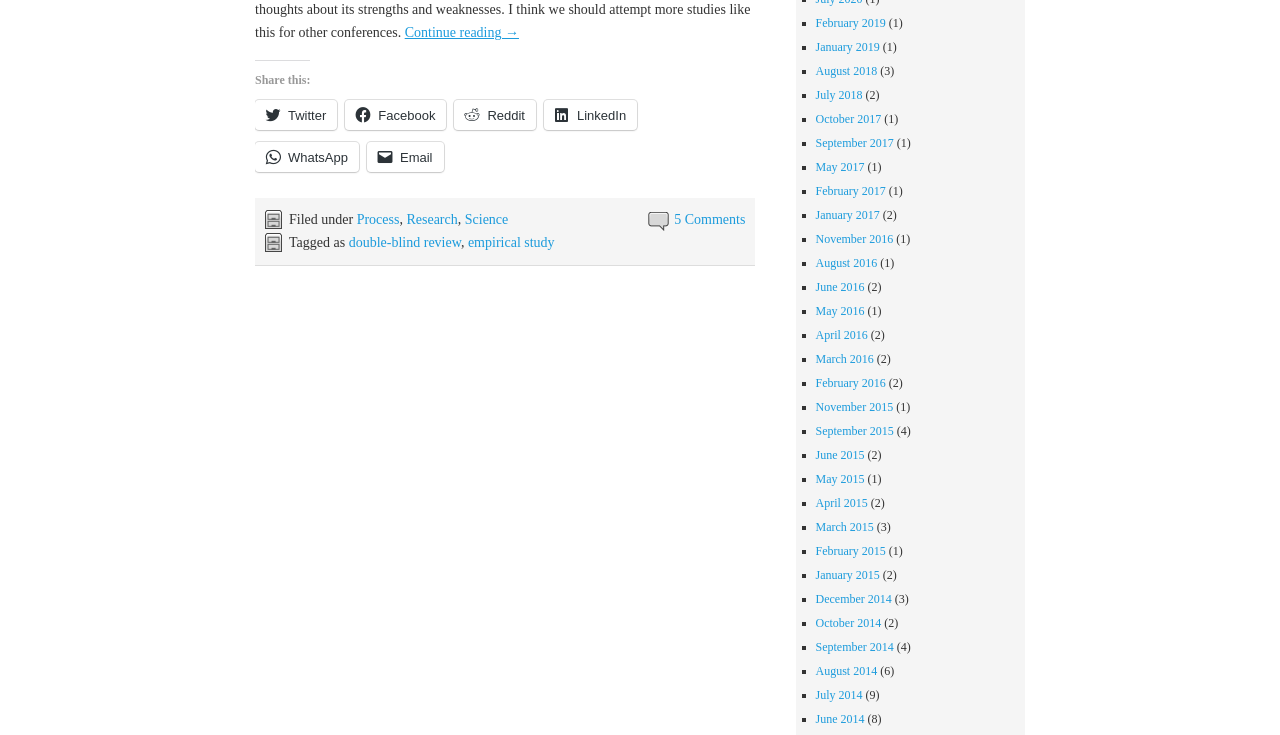Please identify the bounding box coordinates of the area that needs to be clicked to follow this instruction: "View comments".

[0.527, 0.288, 0.582, 0.308]